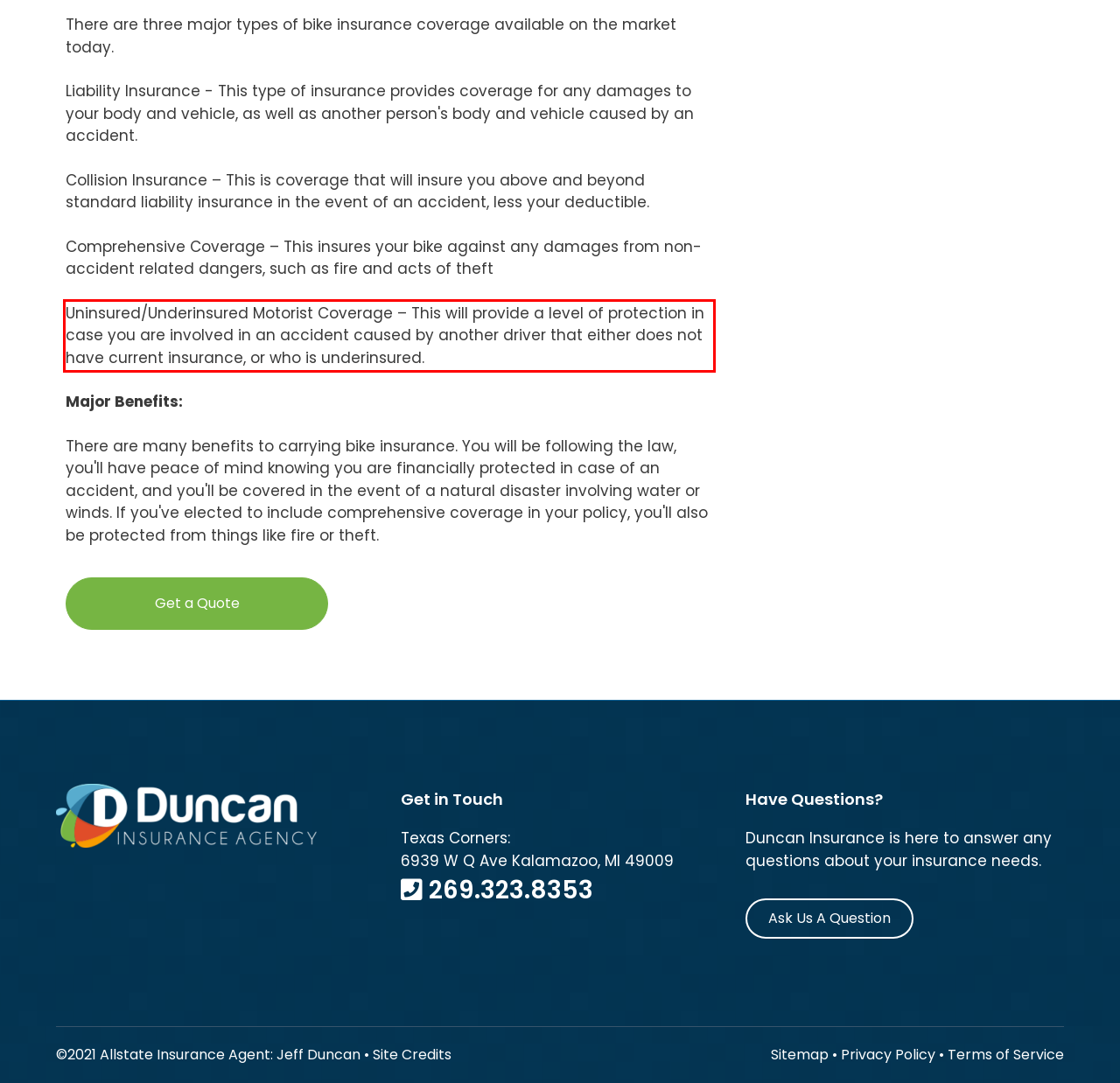Please recognize and transcribe the text located inside the red bounding box in the webpage image.

Uninsured/Underinsured Motorist Coverage – This will provide a level of protection in case you are involved in an accident caused by another driver that either does not have current insurance, or who is underinsured.